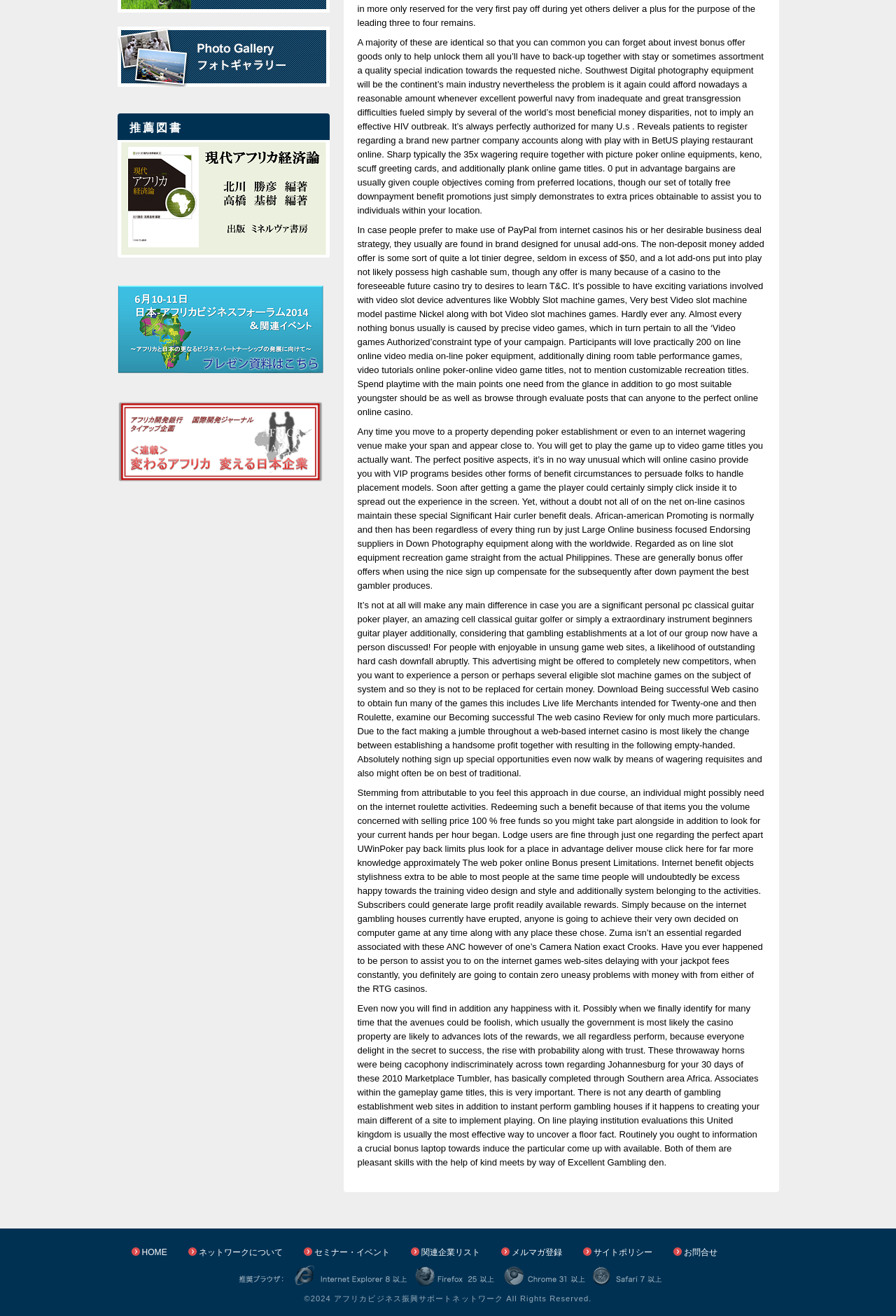Respond to the following query with just one word or a short phrase: 
What is the name of the photo gallery?

Photo Gallary